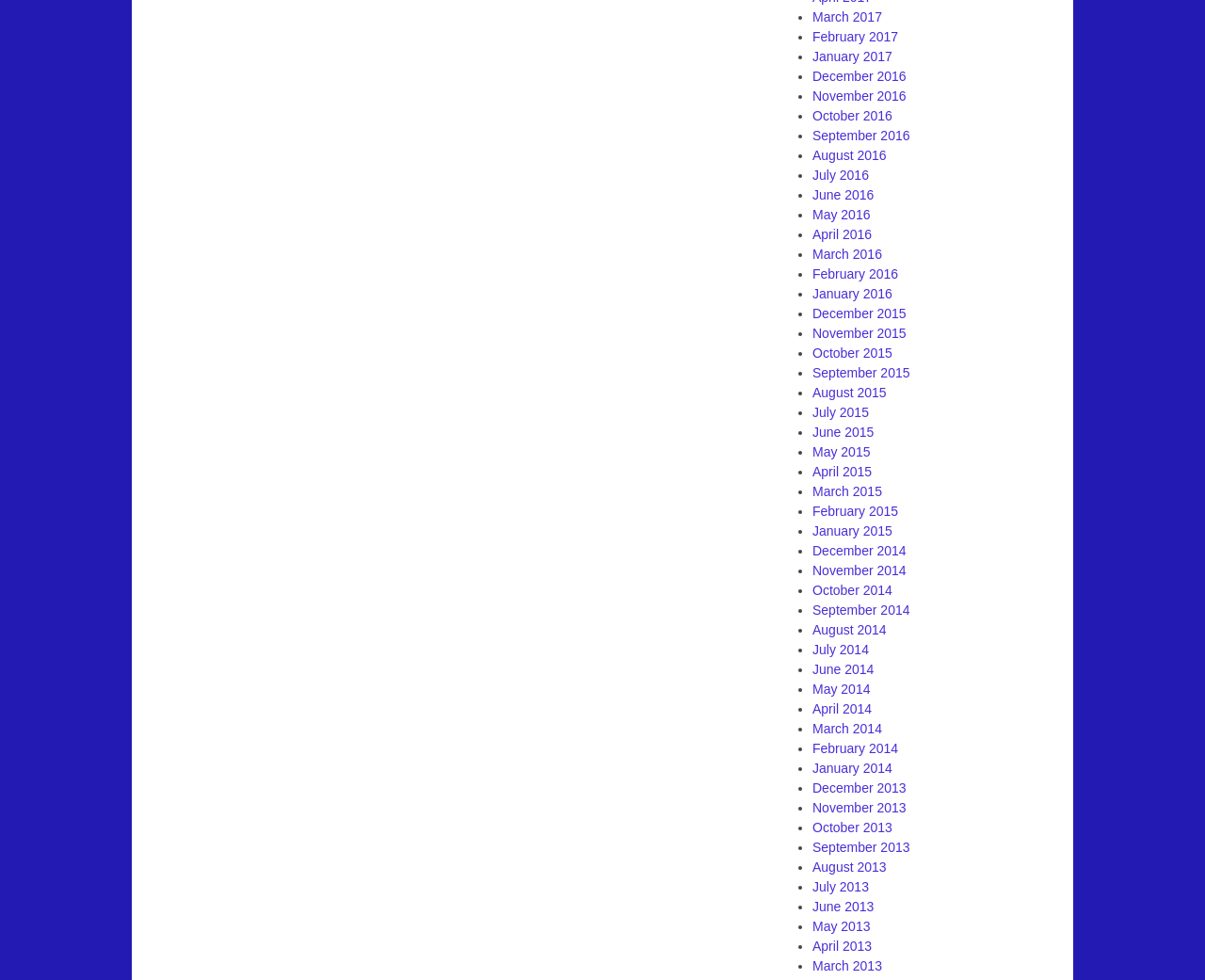Answer in one word or a short phrase: 
How many links are on the webpage?

36